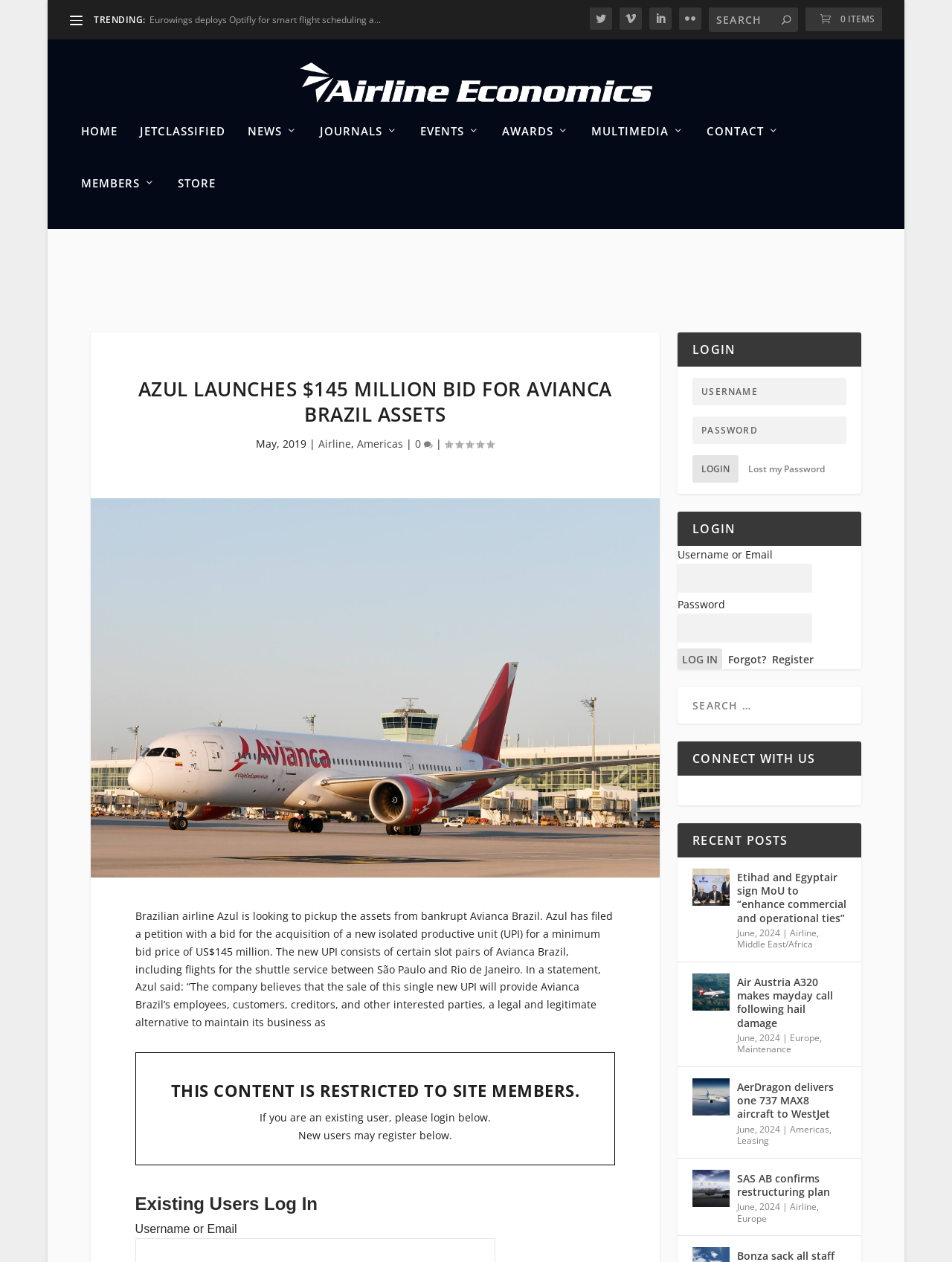Create a full and detailed caption for the entire webpage.

This webpage is dedicated to the global aviation industry, with a focus on news and articles. At the top, there is a navigation bar with links to various sections, including "HOME", "JETCLASSIFIED", "NEWS", "JOURNALS", "EVENTS", "AWARDS", "MULTIMEDIA", "CONTACT", and "MEMBERS". Below this, there is a search bar and a series of social media icons.

The main content of the page is an article titled "AZUL LAUNCHES $145 MILLION BID FOR AVIANCA BRAZIL ASSETS". The article is accompanied by an image and includes a summary of the news, with details about Azul's bid for Avianca Brazil's assets. The article also includes a section with links to related topics, such as "Airline", "Americas", and "0 comments".

To the right of the article, there is a section with login and registration options. There are two login forms, one with a heading "LOGIN" and another with a heading "CONNECT WITH US". Below these, there is a search bar and a section titled "RECENT POSTS", which lists three recent news articles with images and summaries.

Each of the recent posts includes links to related topics, such as "Airline", "Middle East/Africa", "Europe", and "Maintenance". The posts also include dates, with the most recent one being from June 2024.